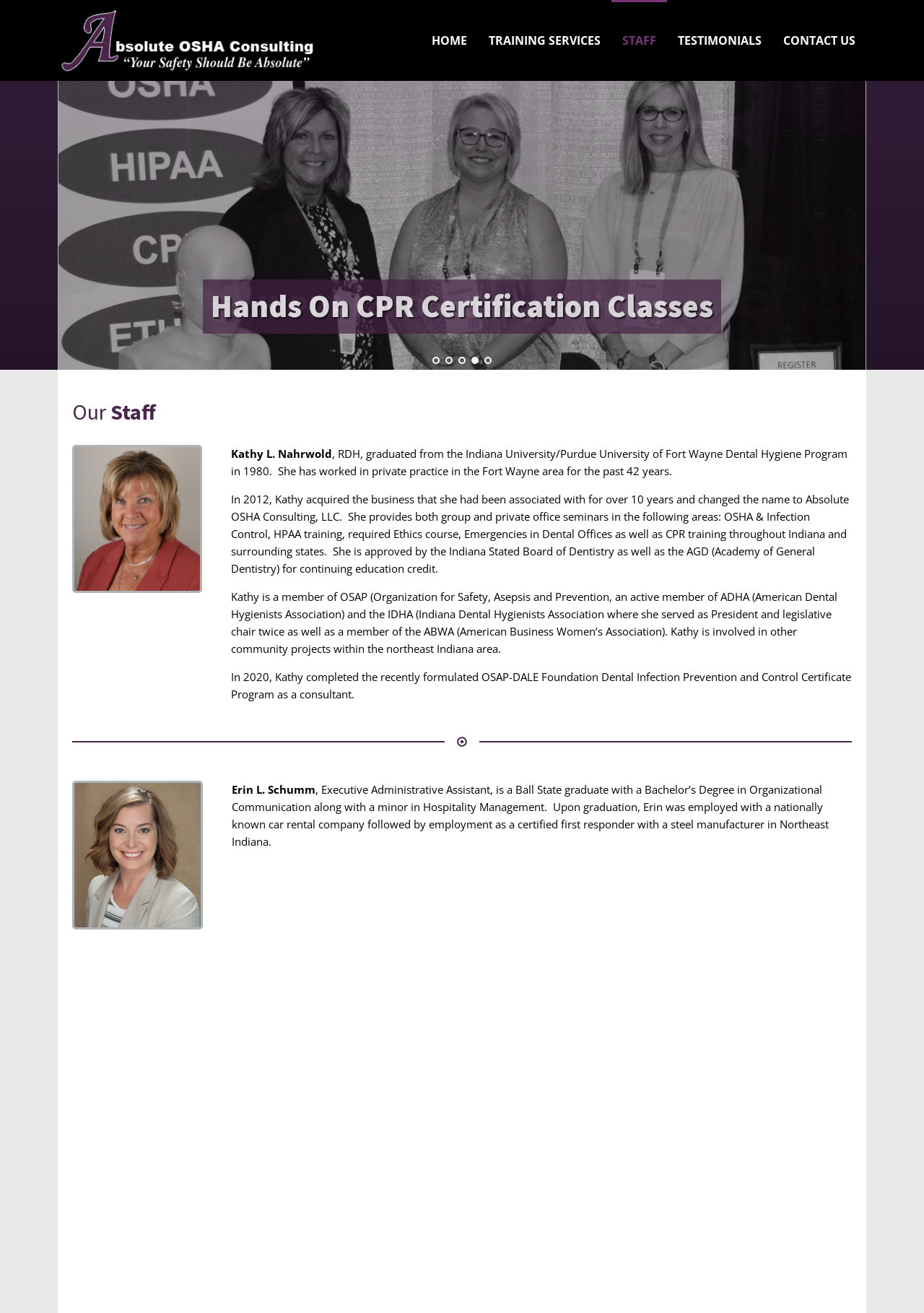Identify the bounding box coordinates for the UI element described as: "CONTACT US".

[0.836, 0.0, 0.938, 0.062]